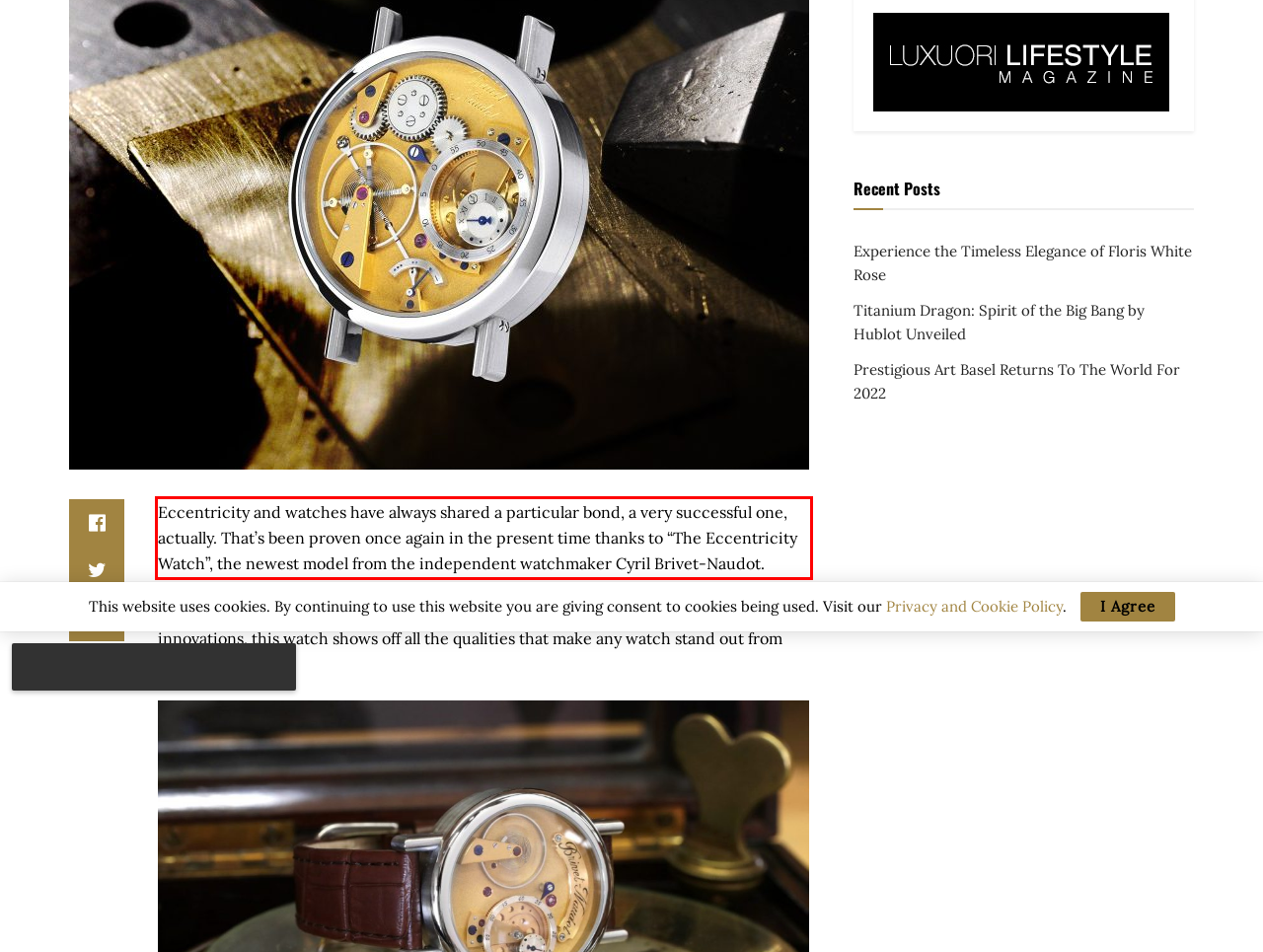Identify the text within the red bounding box on the webpage screenshot and generate the extracted text content.

Eccentricity and watches have always shared a particular bond, a very successful one, actually. That’s been proven once again in the present time thanks to “The Eccentricity Watch”, the newest model from the independent watchmaker Cyril Brivet-Naudot.